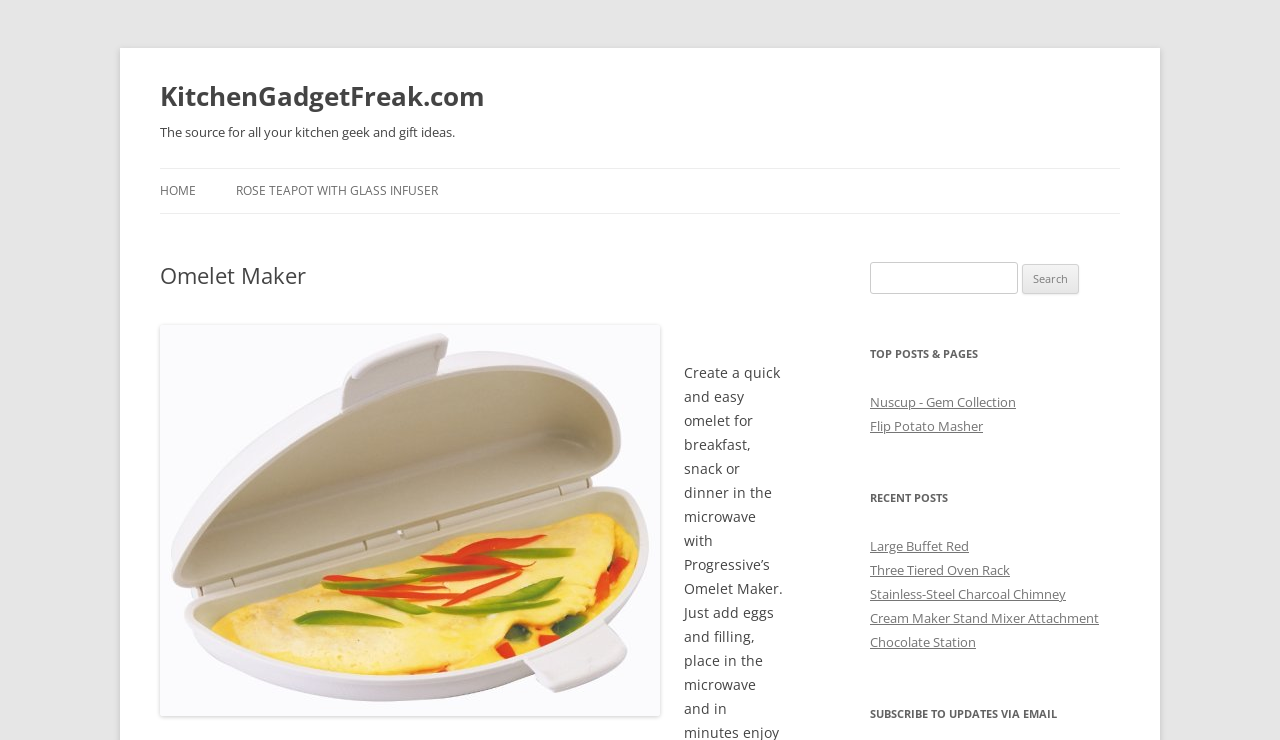Locate the bounding box of the user interface element based on this description: "Nuscup - Gem Collection".

[0.68, 0.531, 0.794, 0.556]